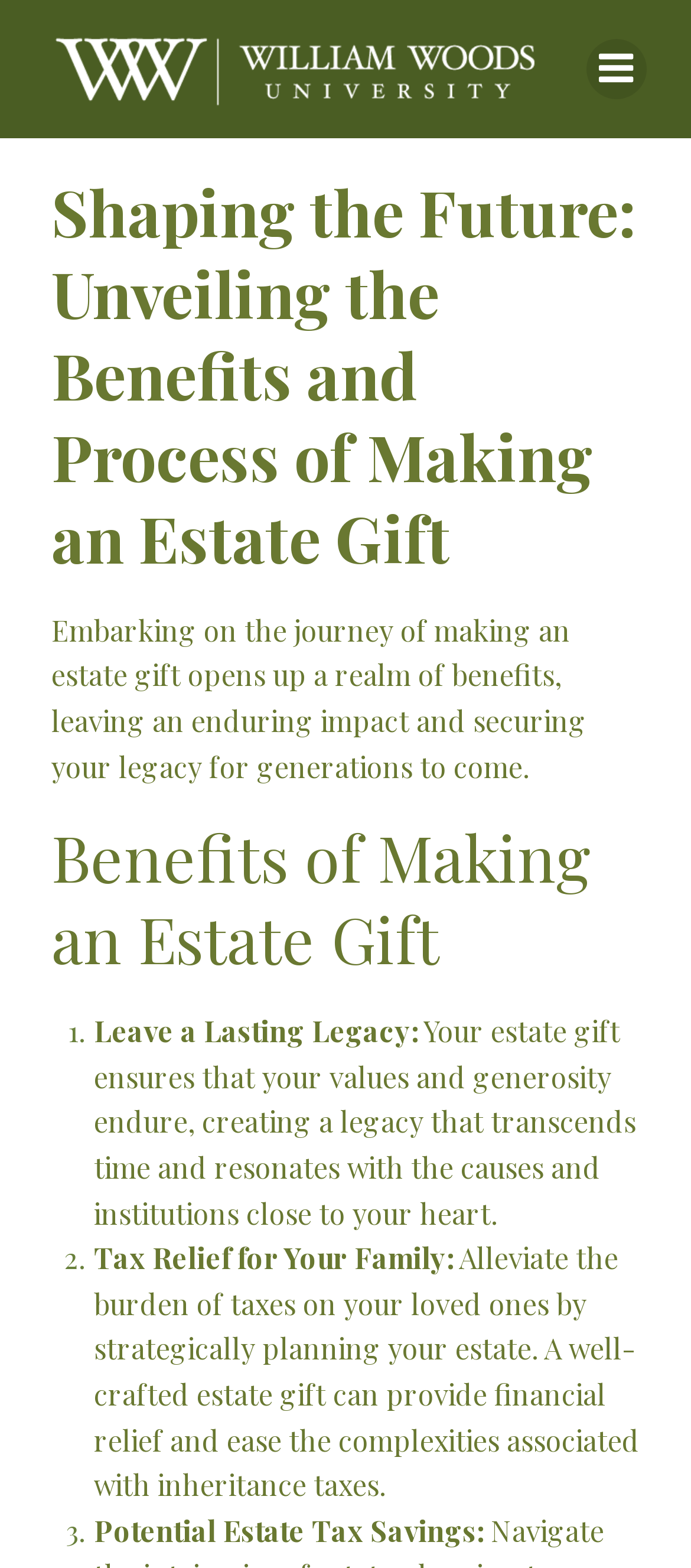What is the main topic of this webpage?
Using the visual information from the image, give a one-word or short-phrase answer.

Legacy Giving